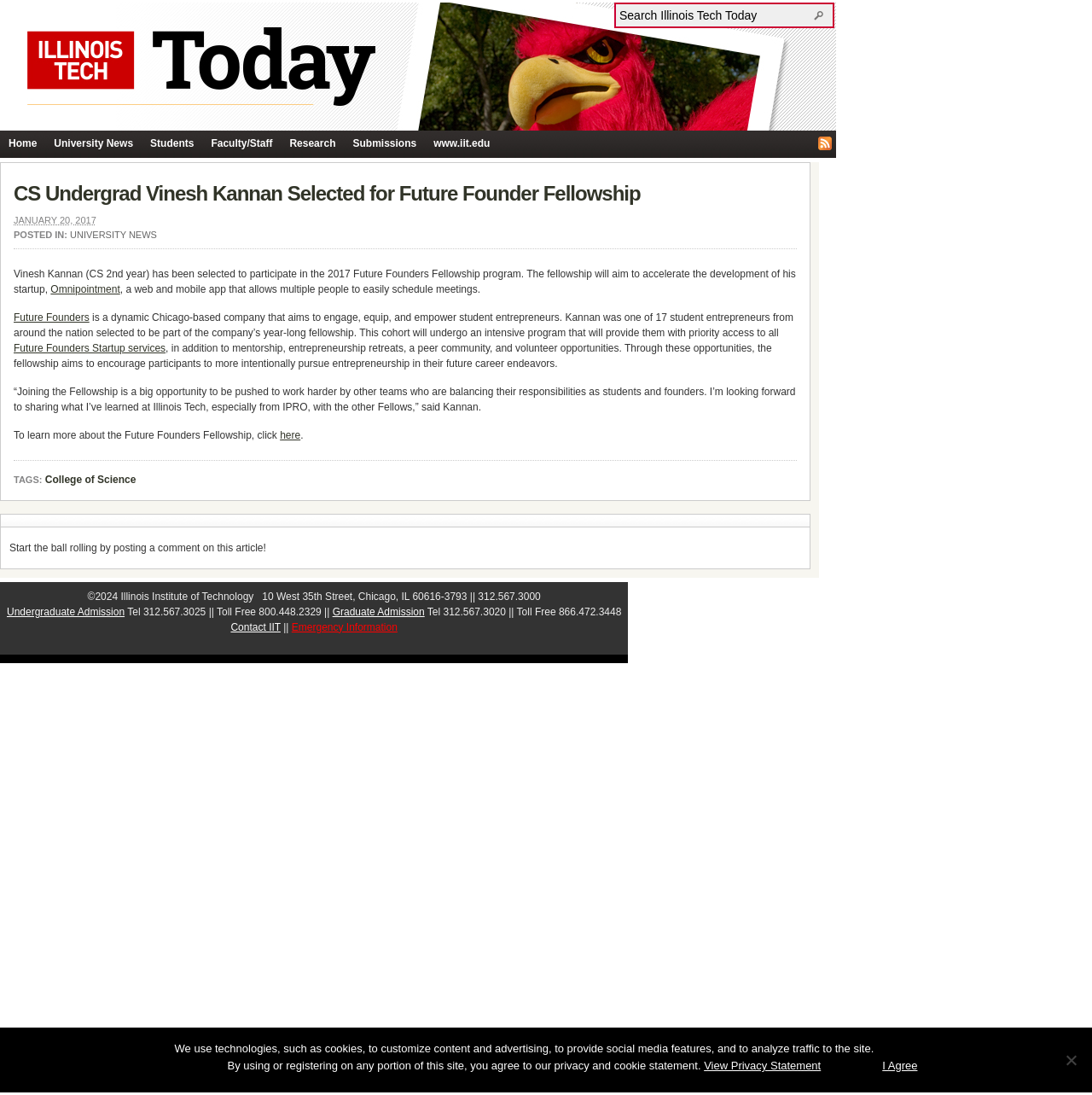Determine the bounding box coordinates for the clickable element to execute this instruction: "Contact IIT". Provide the coordinates as four float numbers between 0 and 1, i.e., [left, top, right, bottom].

[0.211, 0.567, 0.257, 0.578]